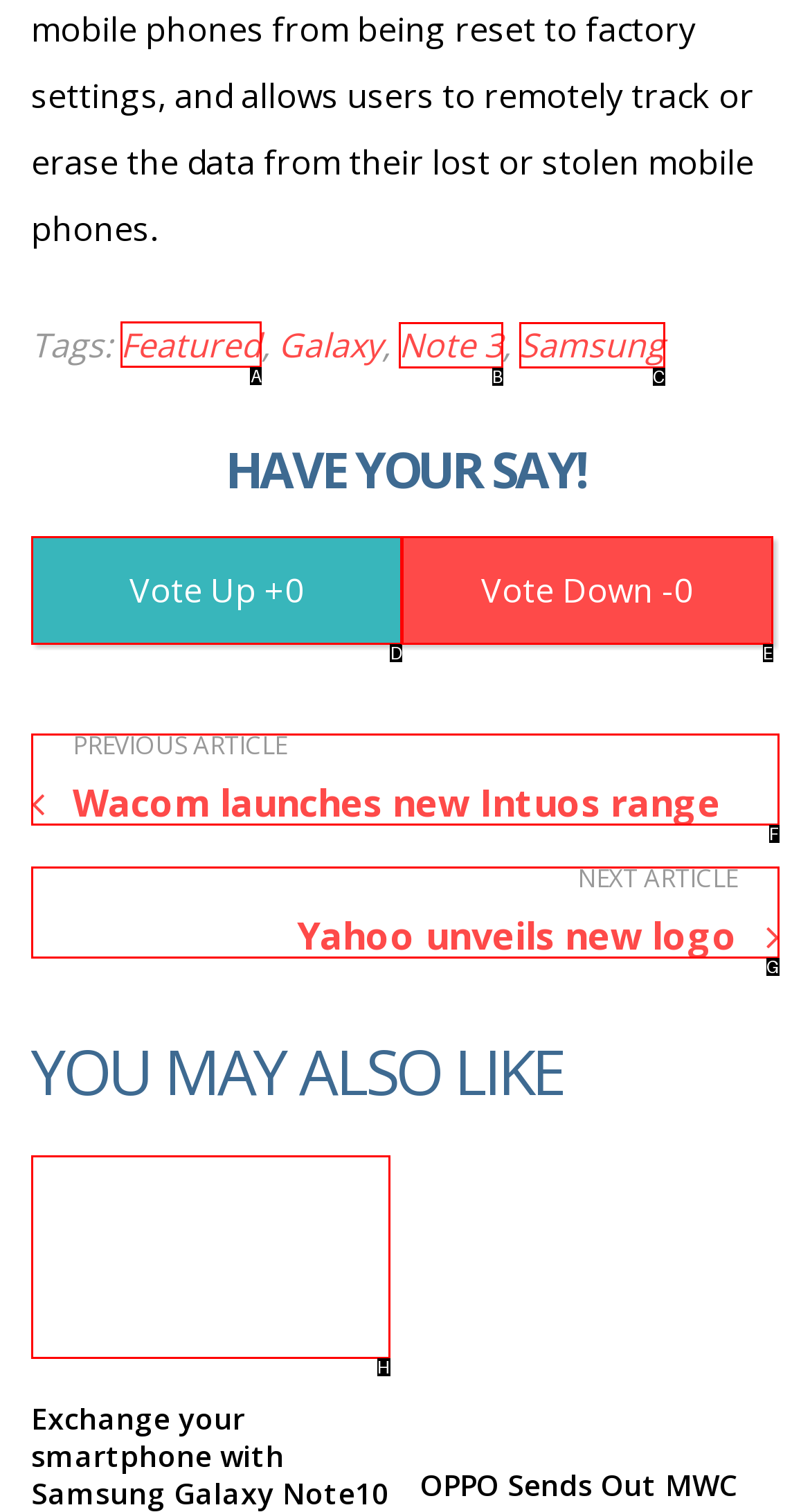Look at the highlighted elements in the screenshot and tell me which letter corresponds to the task: Click on the 'Featured' link.

A